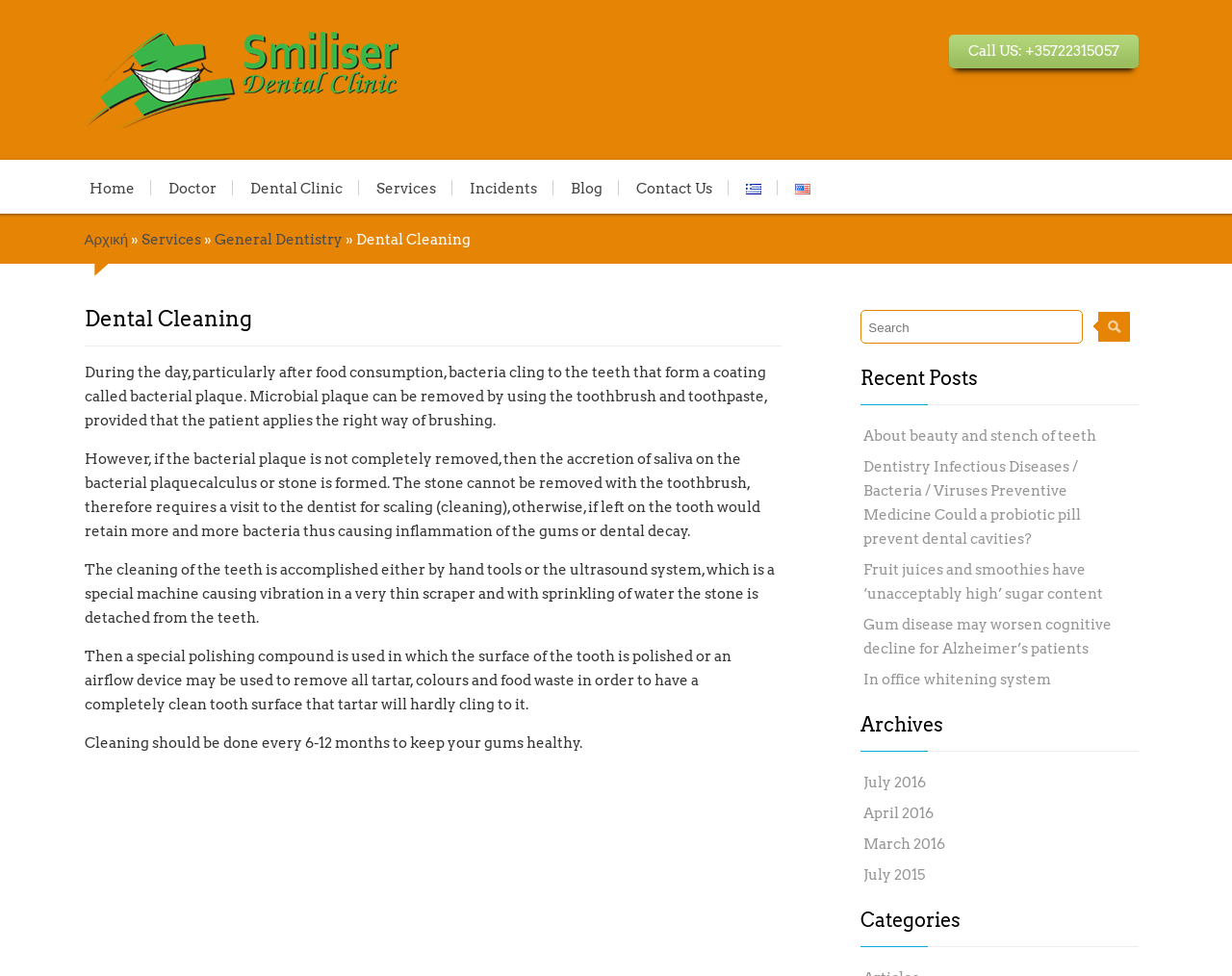Could you determine the bounding box coordinates of the clickable element to complete the instruction: "Click the 'Contact Us' link"? Provide the coordinates as four float numbers between 0 and 1, i.e., [left, top, right, bottom].

[0.502, 0.17, 0.592, 0.214]